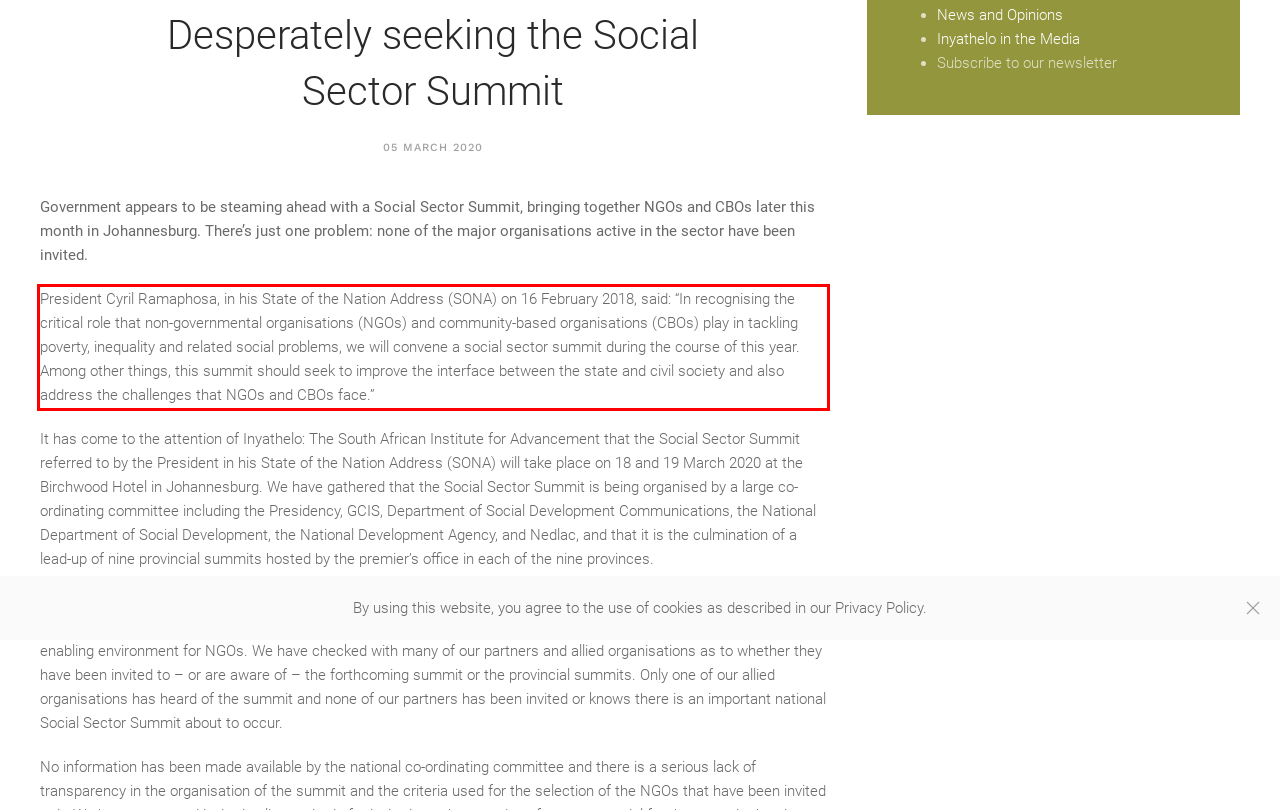Please look at the screenshot provided and find the red bounding box. Extract the text content contained within this bounding box.

President Cyril Ramaphosa, in his State of the Nation Address (SONA) on 16 February 2018, said: “In recognising the critical role that non-governmental organisations (NGOs) and community-based organisations (CBOs) play in tackling poverty, inequality and related social problems, we will convene a social sector summit during the course of this year. Among other things, this summit should seek to improve the interface between the state and civil society and also address the challenges that NGOs and CBOs face.”